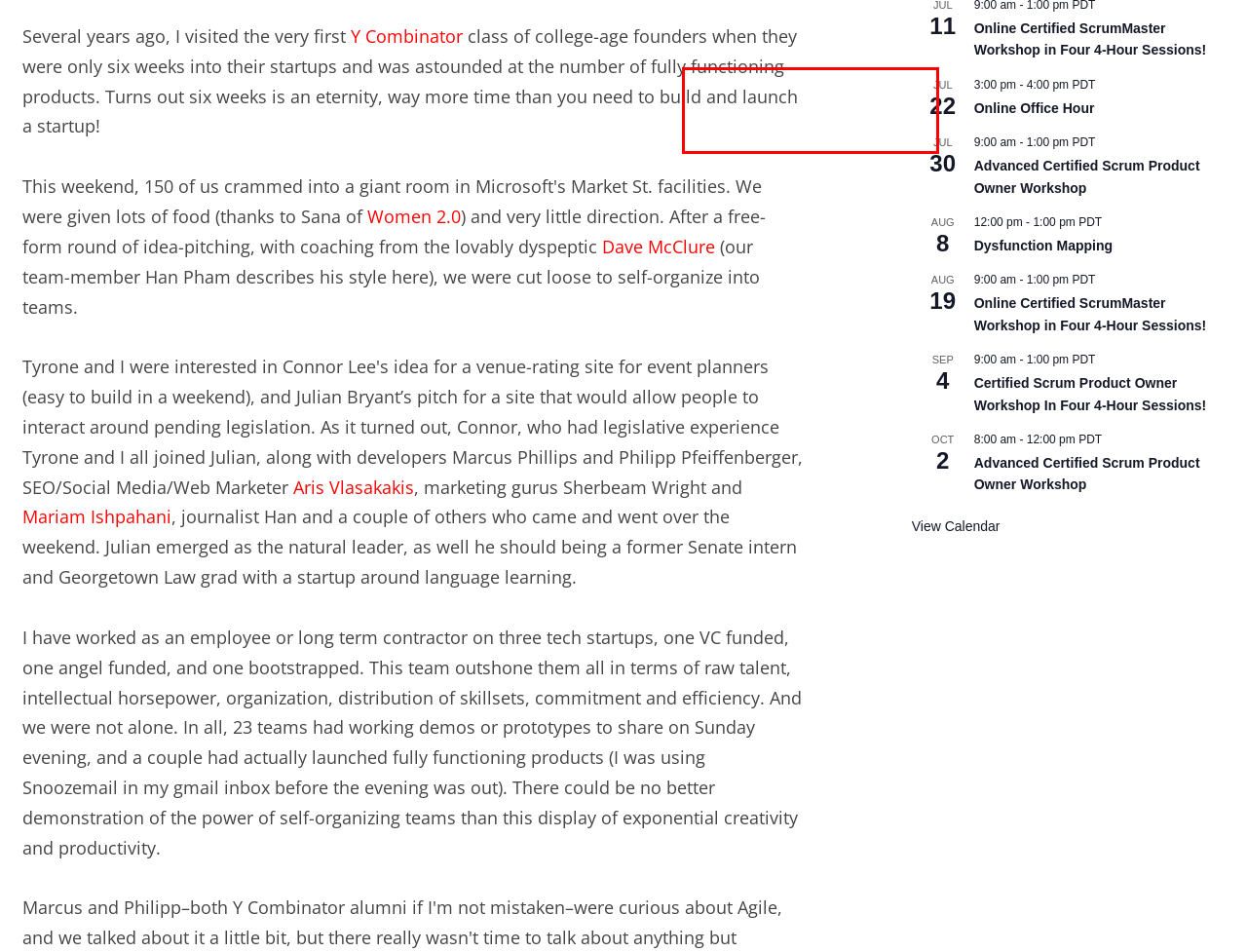Look at the screenshot of a webpage where a red bounding box surrounds a UI element. Your task is to select the best-matching webpage description for the new webpage after you click the element within the bounding box. The available options are:
A. Custom Training, Coaching and Facilitation | Agile Learning Labs
B. Renewabales Solar Bioplastics
C. Events from June 12 - October 2Agile Learning Labs
D. RankFocus - Systems and Data - Big data and small steps
E. Y Combinator
F. Dysfunction Mapping
G. Home | SWITCH
H. Online Certified ScrumMaster Workshop in Four 4-Hour Sessions!

A